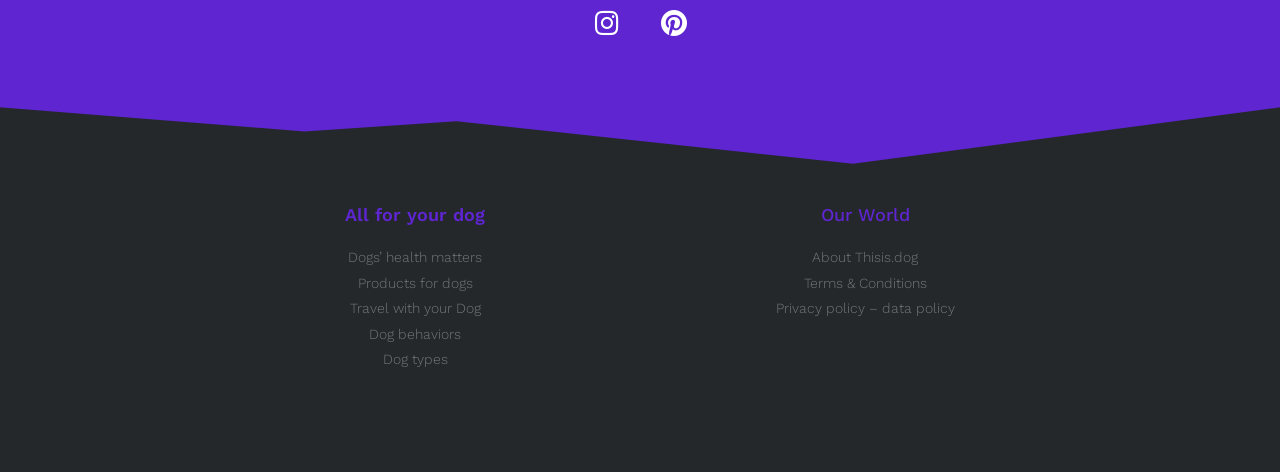Please locate the UI element described by "Travel with your Dog" and provide its bounding box coordinates.

[0.273, 0.636, 0.375, 0.67]